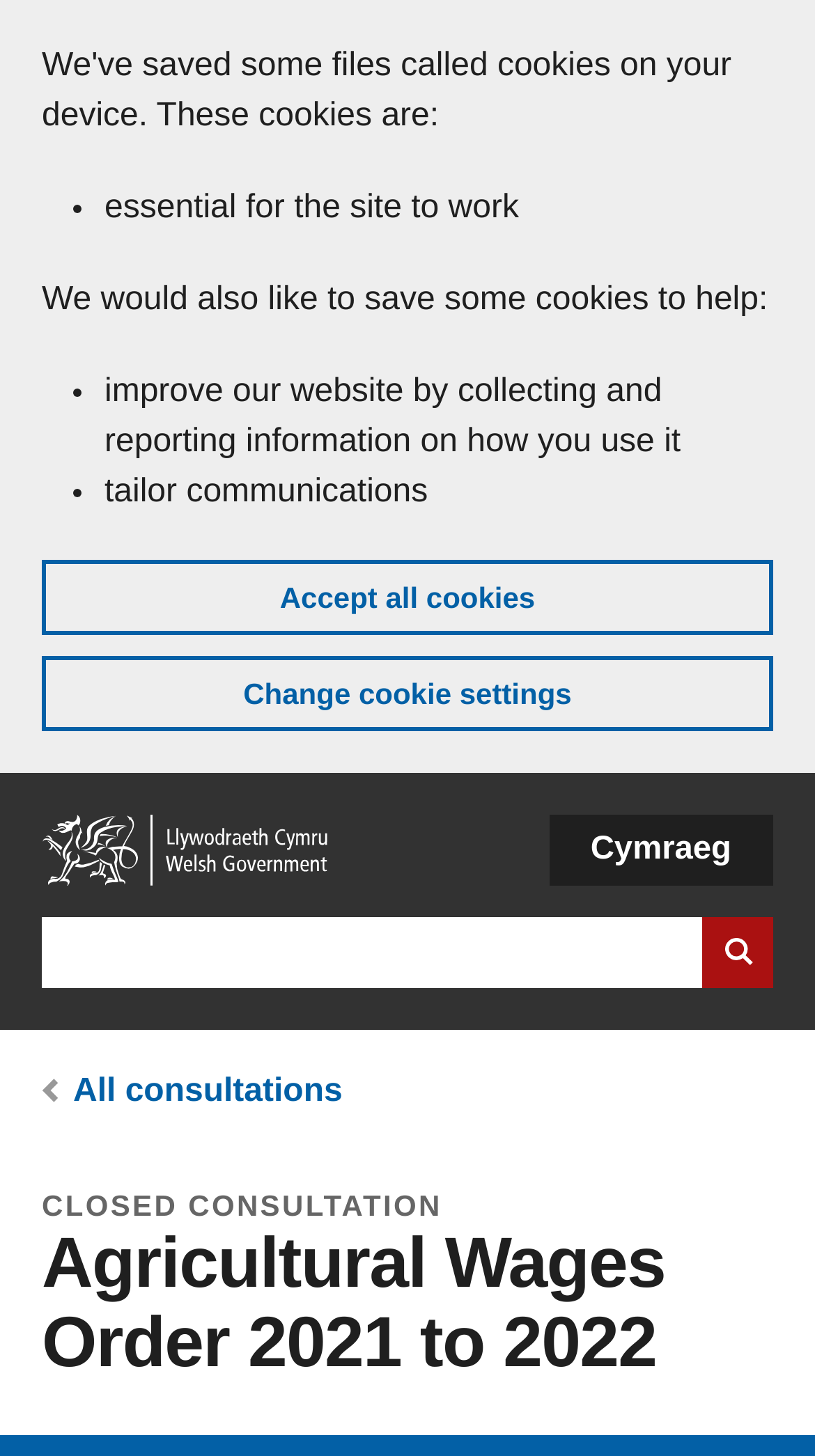Carefully examine the image and provide an in-depth answer to the question: What is the current language of the website?

The language navigation button is present on the top right corner of the webpage, and it has an option 'Cymraeg' which is Welsh. This implies that the current language of the website is English.